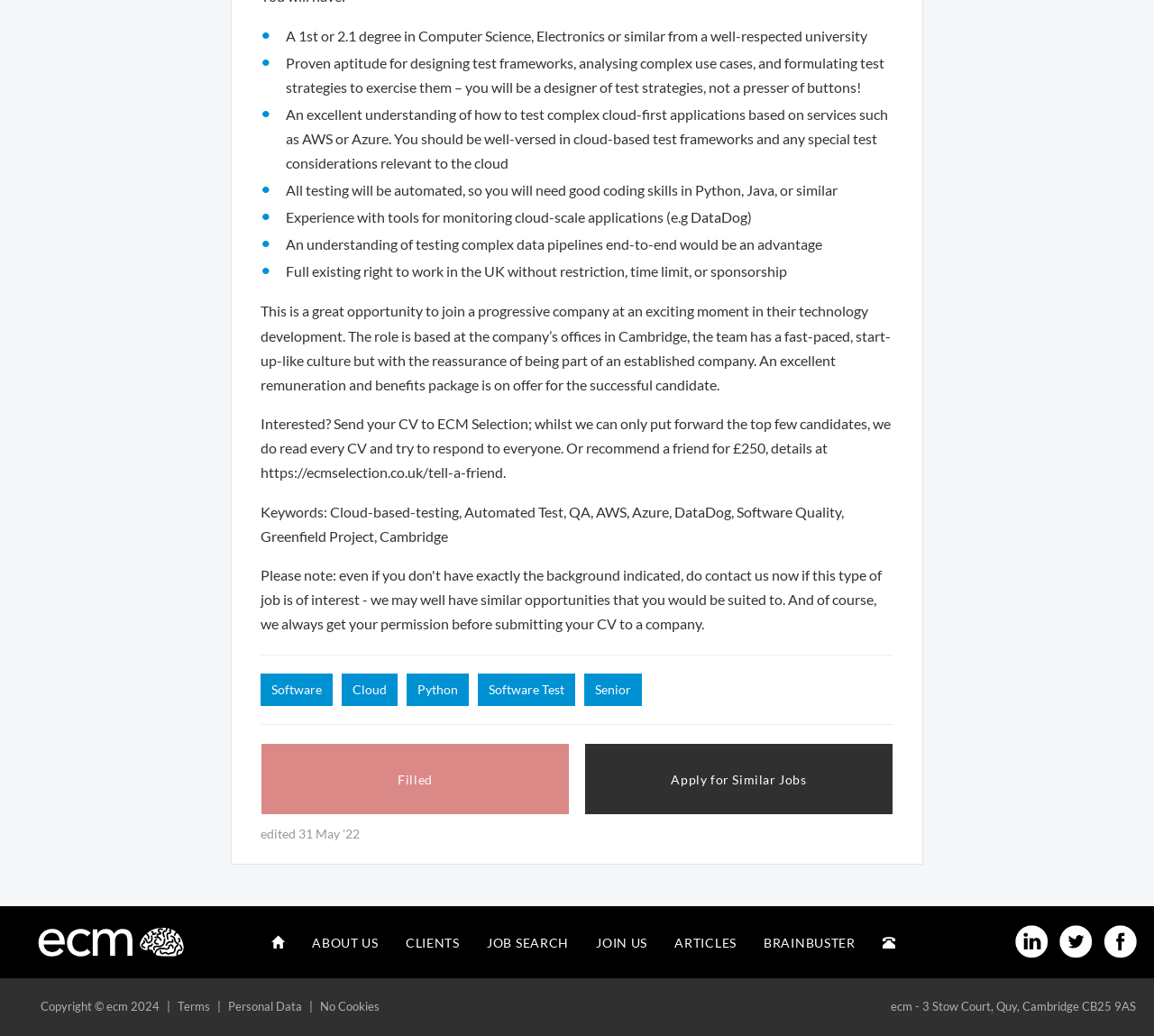Determine the bounding box coordinates for the element that should be clicked to follow this instruction: "Click the 'Apply for Similar Jobs' button". The coordinates should be given as four float numbers between 0 and 1, in the format [left, top, right, bottom].

[0.506, 0.717, 0.774, 0.786]